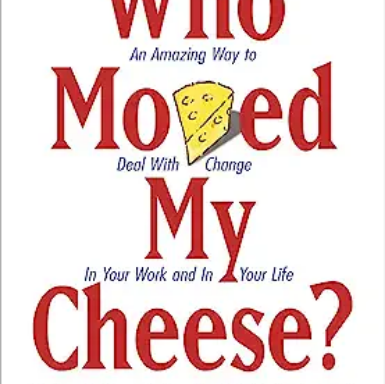Please answer the following question using a single word or phrase: 
What is illustrated above the title?

a piece of cheese